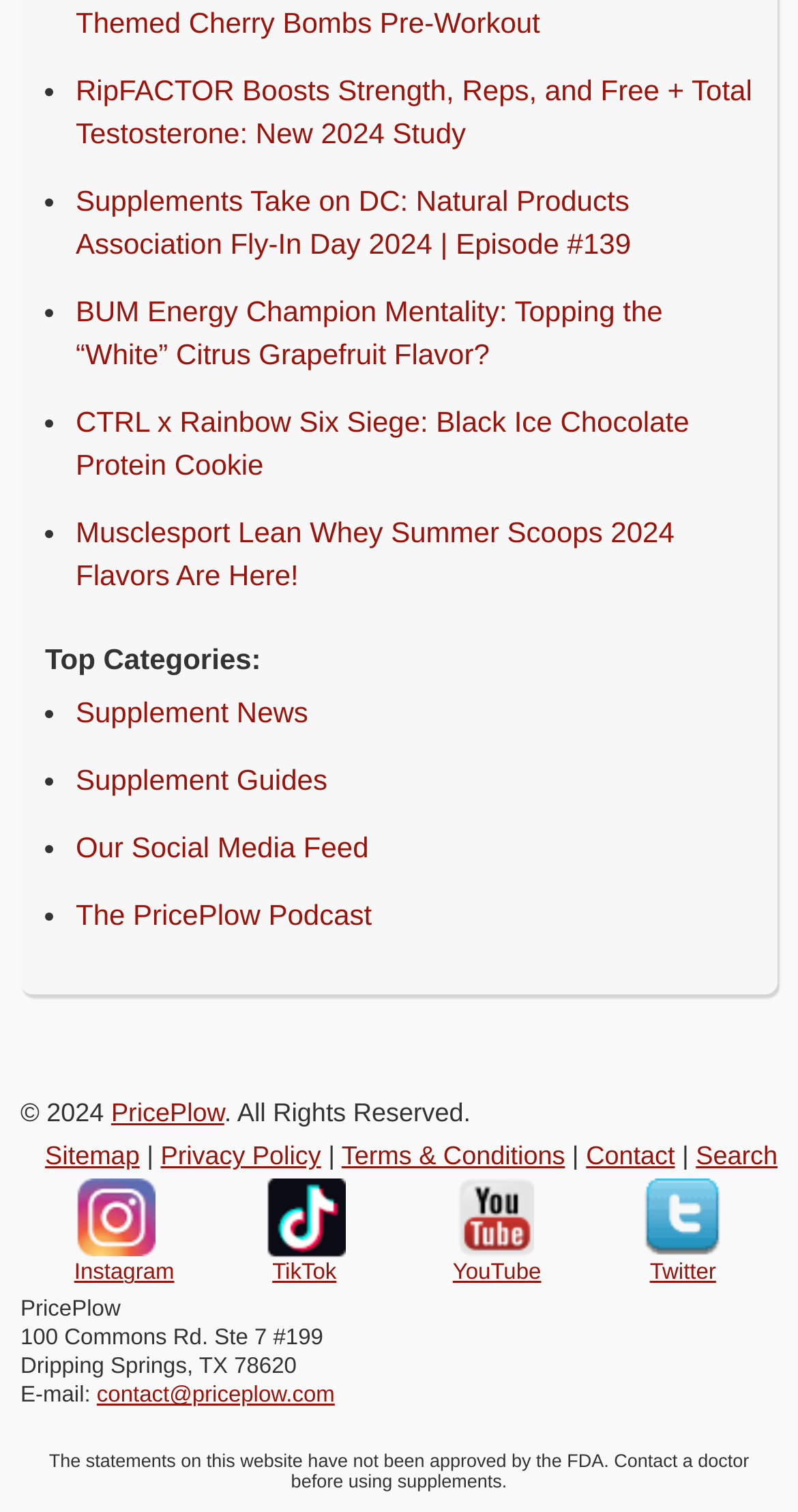How many social media links are there at the bottom of the page?
Using the image, give a concise answer in the form of a single word or short phrase.

4